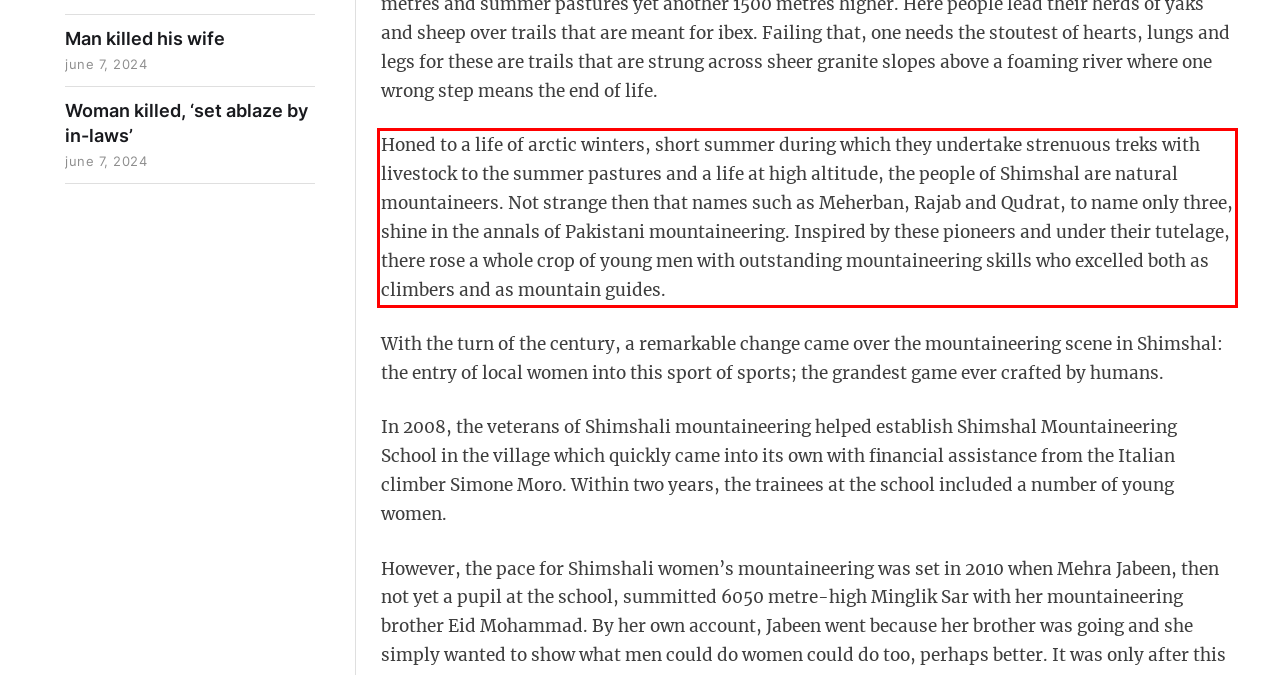Examine the screenshot of the webpage, locate the red bounding box, and perform OCR to extract the text contained within it.

Honed to a life of arctic winters, short summer during which they undertake strenuous treks with livestock to the summer pastures and a life at high altitude, the people of Shimshal are natural mountaineers. Not strange then that names such as Meherban, Rajab and Qudrat, to name only three, shine in the annals of Pakistani mountaineering. Inspired by these pioneers and under their tutelage, there rose a whole crop of young men with outstanding mountaineering skills who excelled both as climbers and as mountain guides.